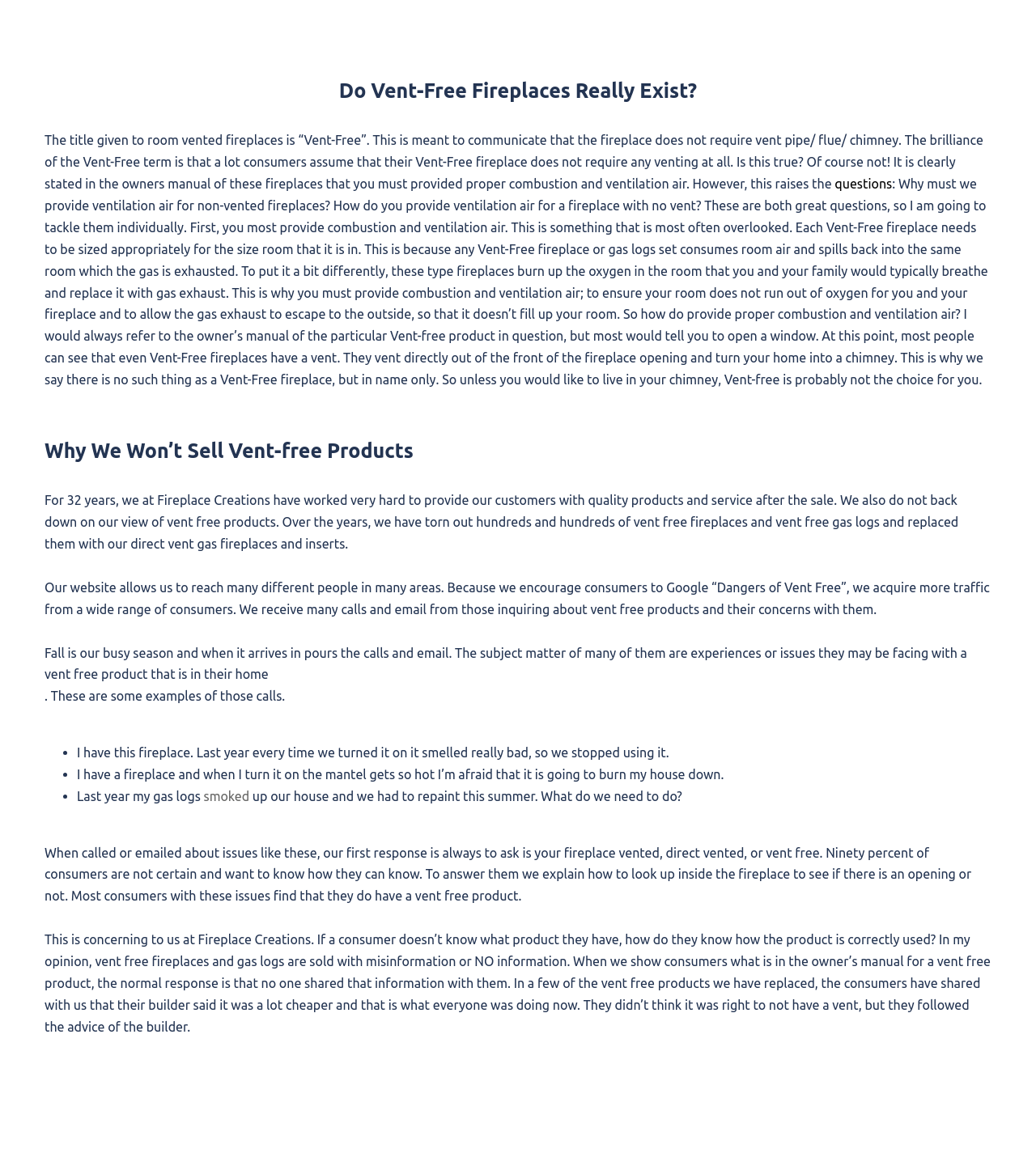Given the description of the UI element: "smoked", predict the bounding box coordinates in the form of [left, top, right, bottom], with each value being a float between 0 and 1.

[0.196, 0.684, 0.241, 0.697]